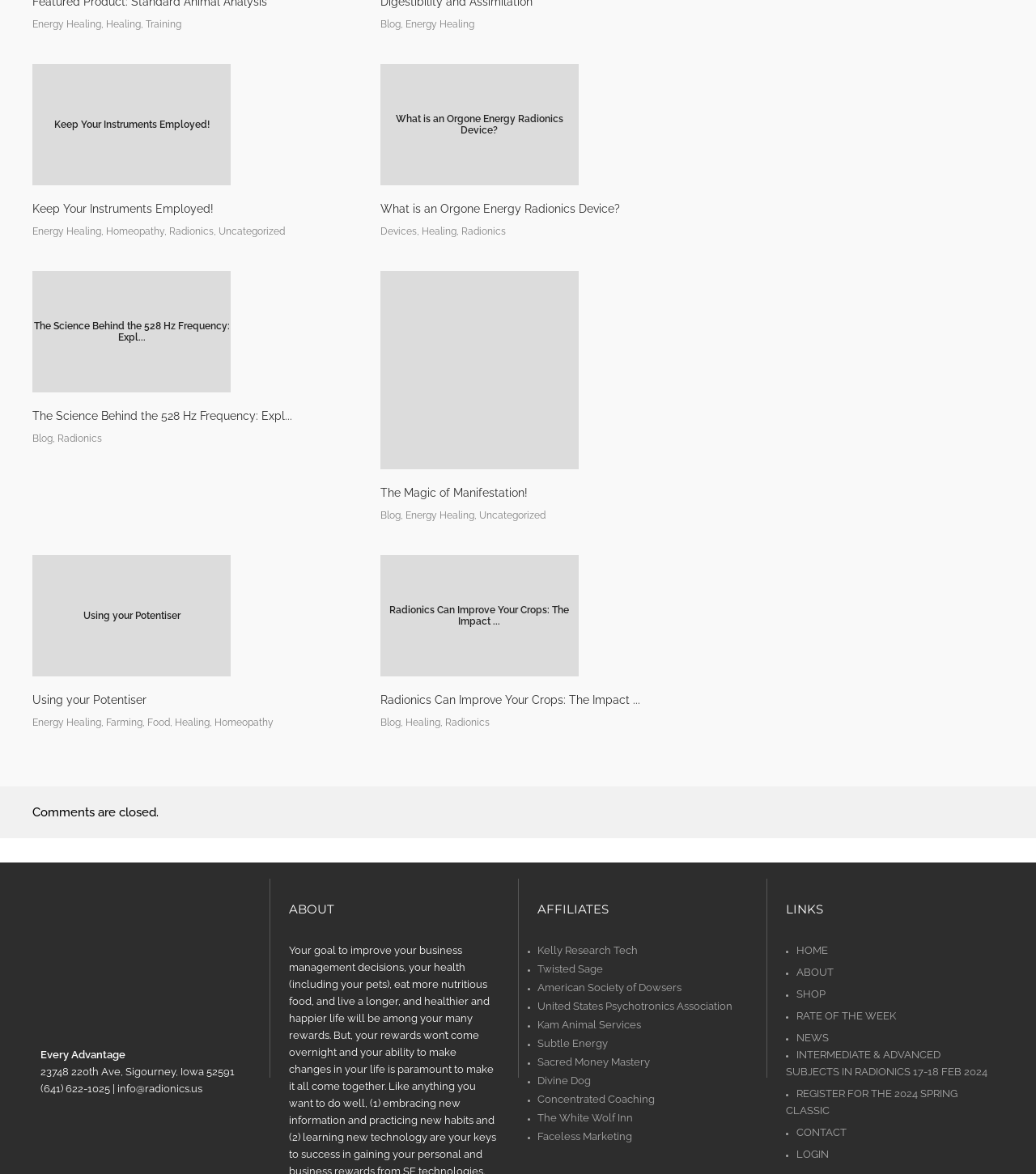Please locate the bounding box coordinates of the element that needs to be clicked to achieve the following instruction: "Read the 'The Magic of Manifestation!' blog post". The coordinates should be four float numbers between 0 and 1, i.e., [left, top, right, bottom].

[0.367, 0.231, 0.68, 0.445]